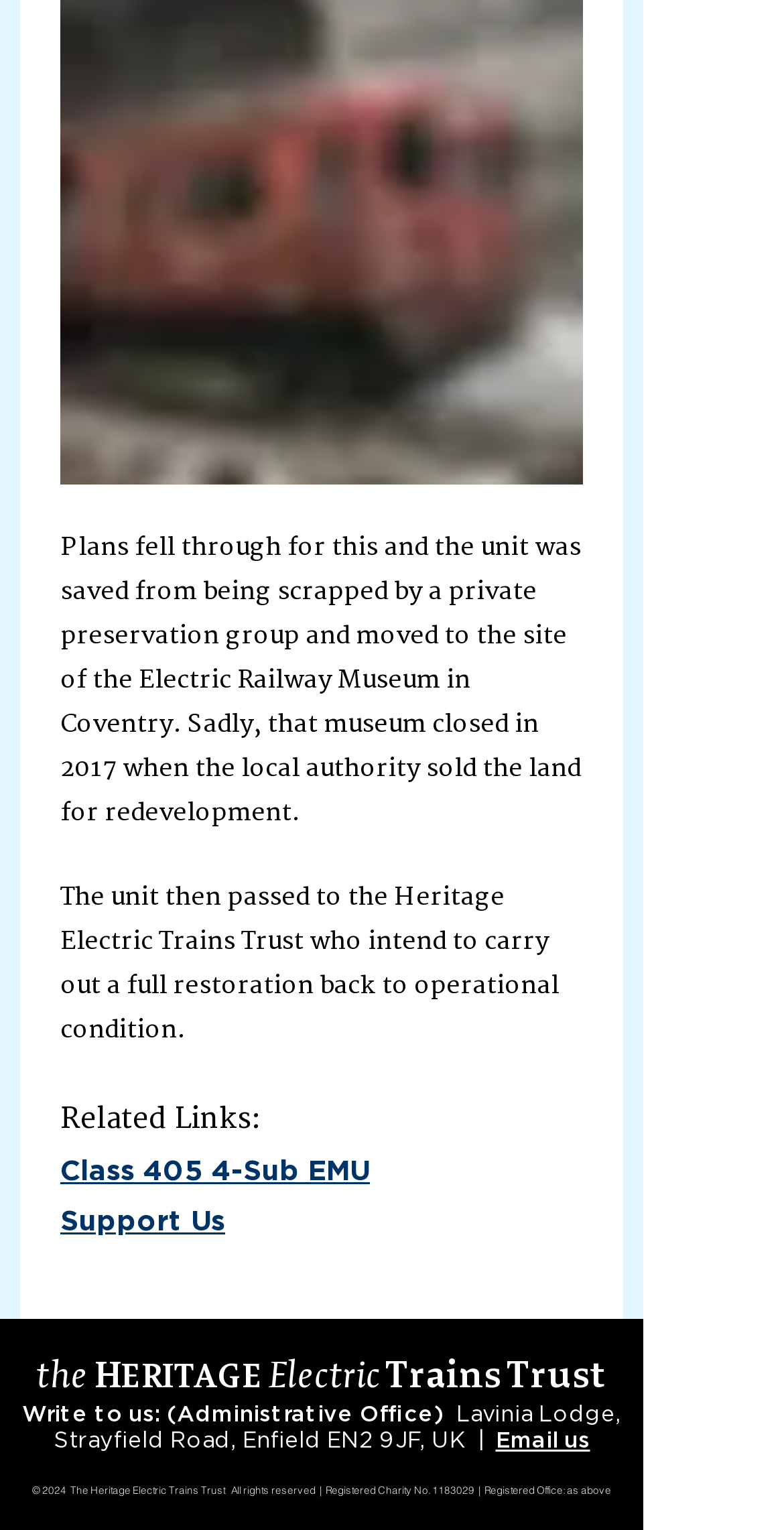Provide a brief response in the form of a single word or phrase:
What is the purpose of the Heritage Electric Trains Trust?

To restore the unit to operational condition